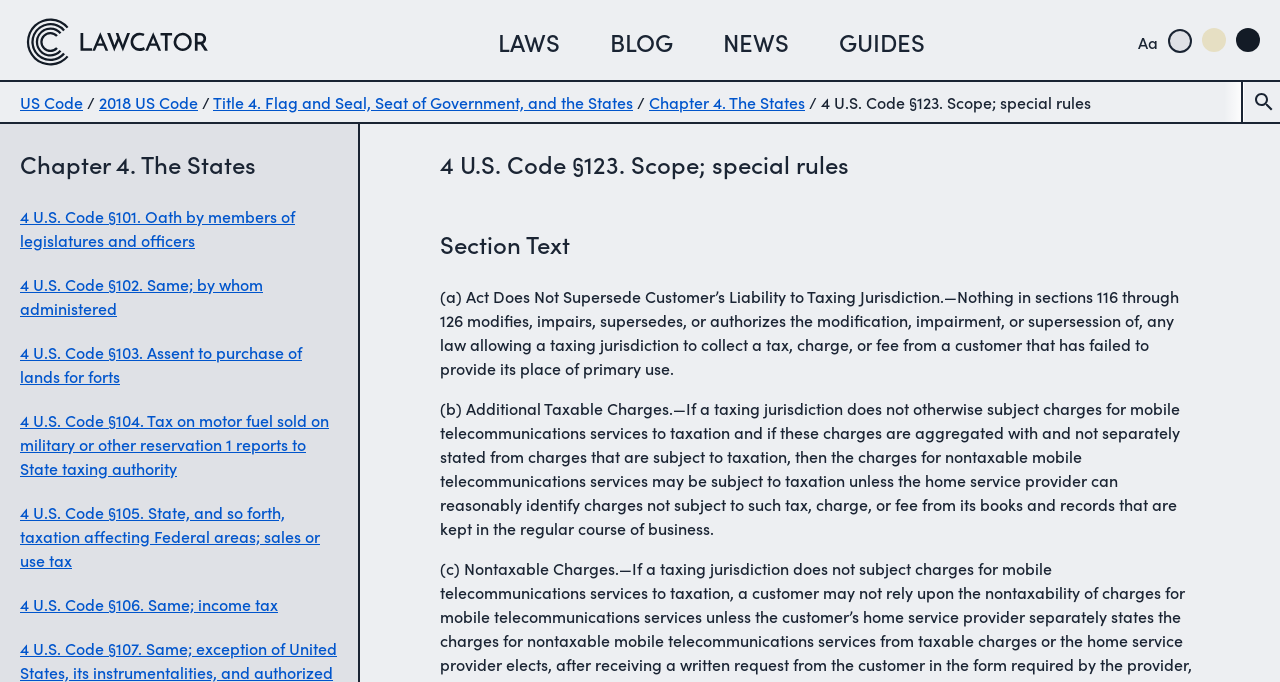How many theme options are available?
Examine the image closely and answer the question with as much detail as possible.

There are three theme options available, which can be accessed by clicking on the 'Aa' button at the top right corner of the page. The three options are 'set white site theme', 'set warm site theme', and 'set dark site theme'.